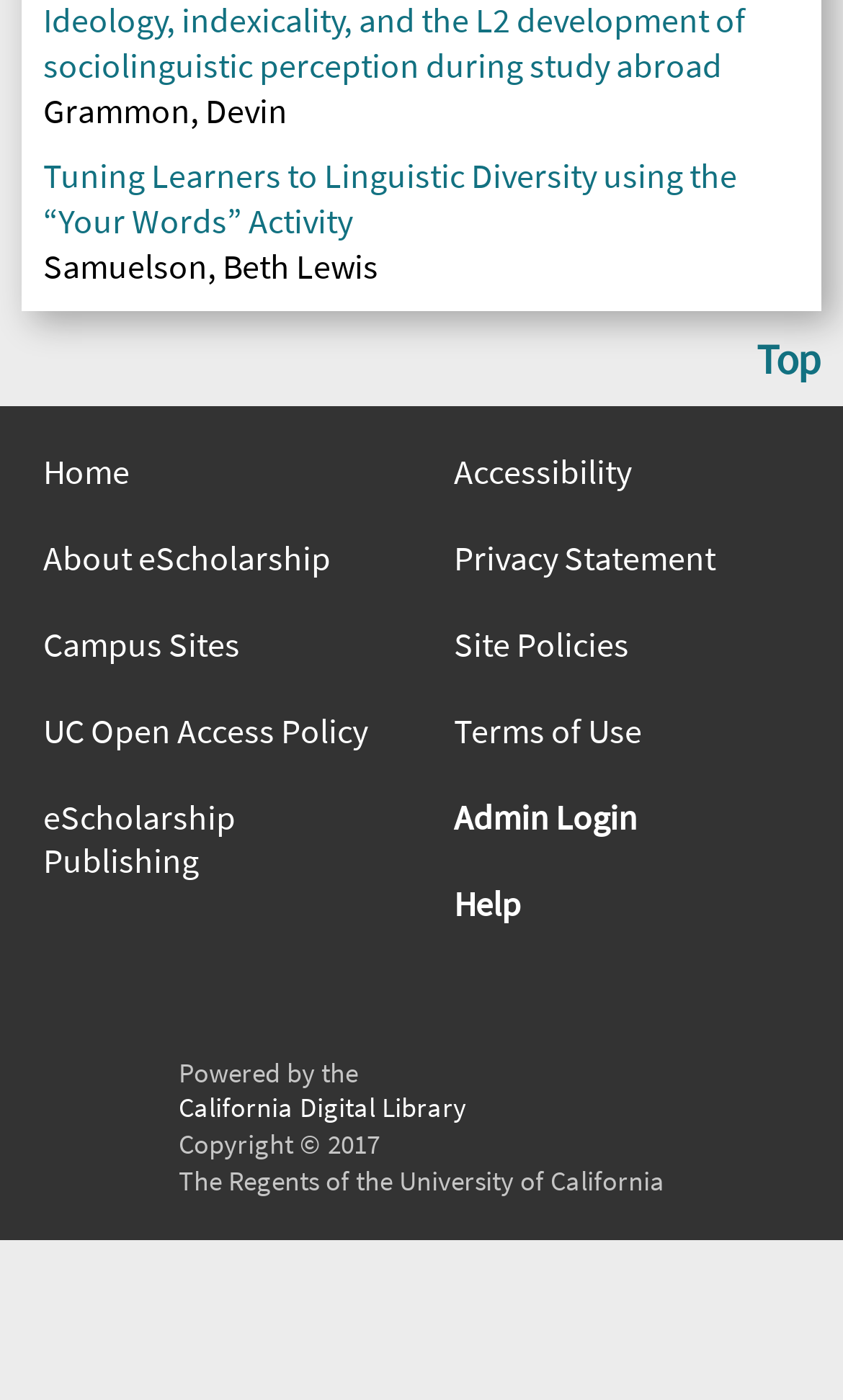Predict the bounding box coordinates of the area that should be clicked to accomplish the following instruction: "Get help with using the website". The bounding box coordinates should consist of four float numbers between 0 and 1, i.e., [left, top, right, bottom].

[0.538, 0.629, 0.949, 0.66]